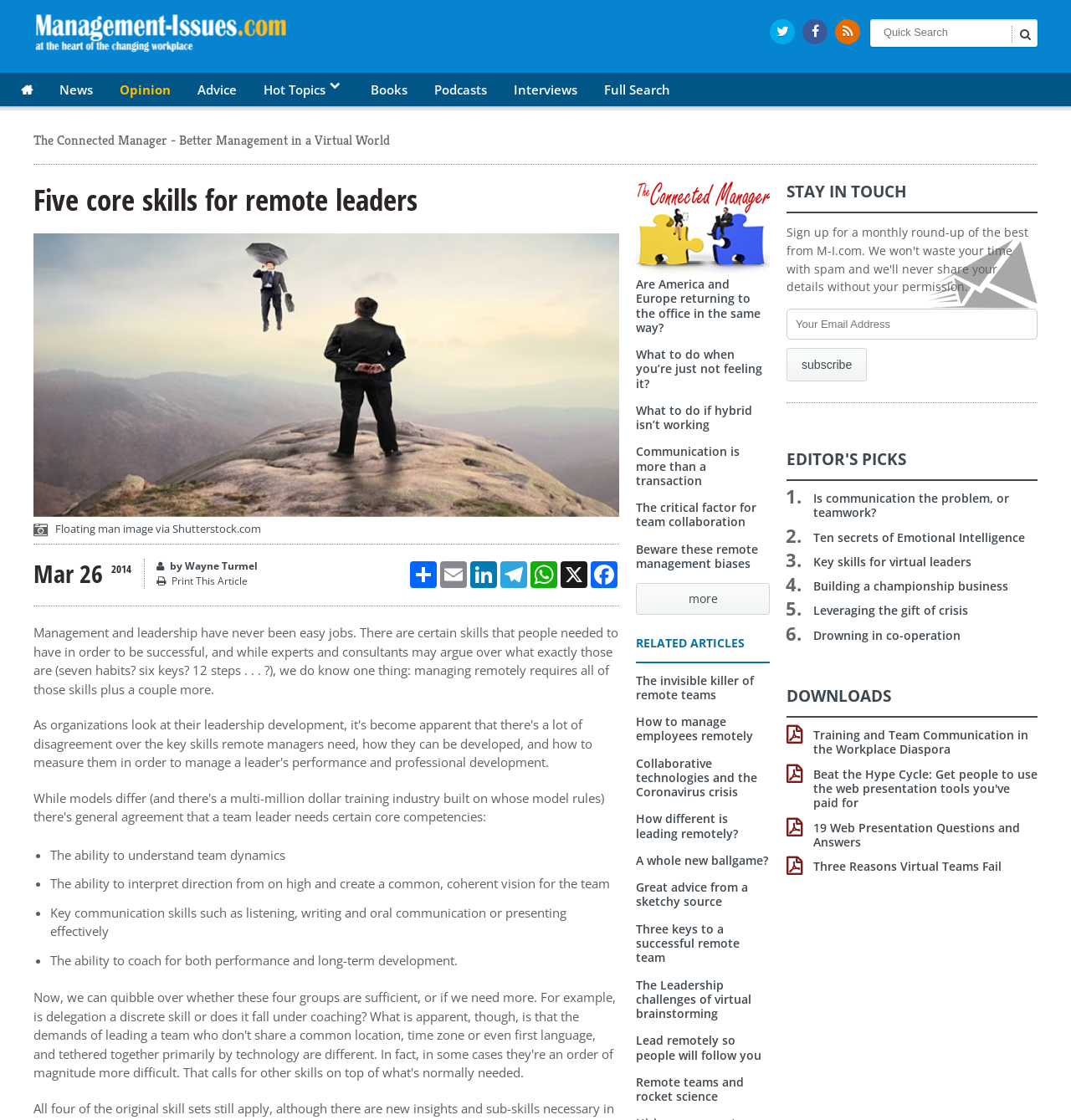Illustrate the webpage's structure and main components comprehensively.

This webpage is about leadership and management, specifically focusing on remote teams. At the top, there is a navigation bar with links to "News", "Opinion", "Advice", and other categories. Below this, there is a search bar and a button to search.

The main content of the page is an article titled "Five core skills for remote leaders". The article discusses the challenges of leading a team that is not physically present and the skills required to be successful in this role. The text is divided into sections, with headings and bullet points highlighting the key points.

To the right of the article, there is a sidebar with a list of related articles, each with a heading and a link to the full article. These articles cover topics such as managing employees remotely, collaborative technologies, and leadership challenges in virtual teams.

At the bottom of the page, there is a section titled "STAY IN TOUCH" with a form to subscribe to a newsletter or mailing list. There are also social media links to share the article on various platforms.

Throughout the page, there are several images, including a floating man image and a logo or icon for the website. There are also various buttons and links to navigate the site or perform actions such as printing the article.